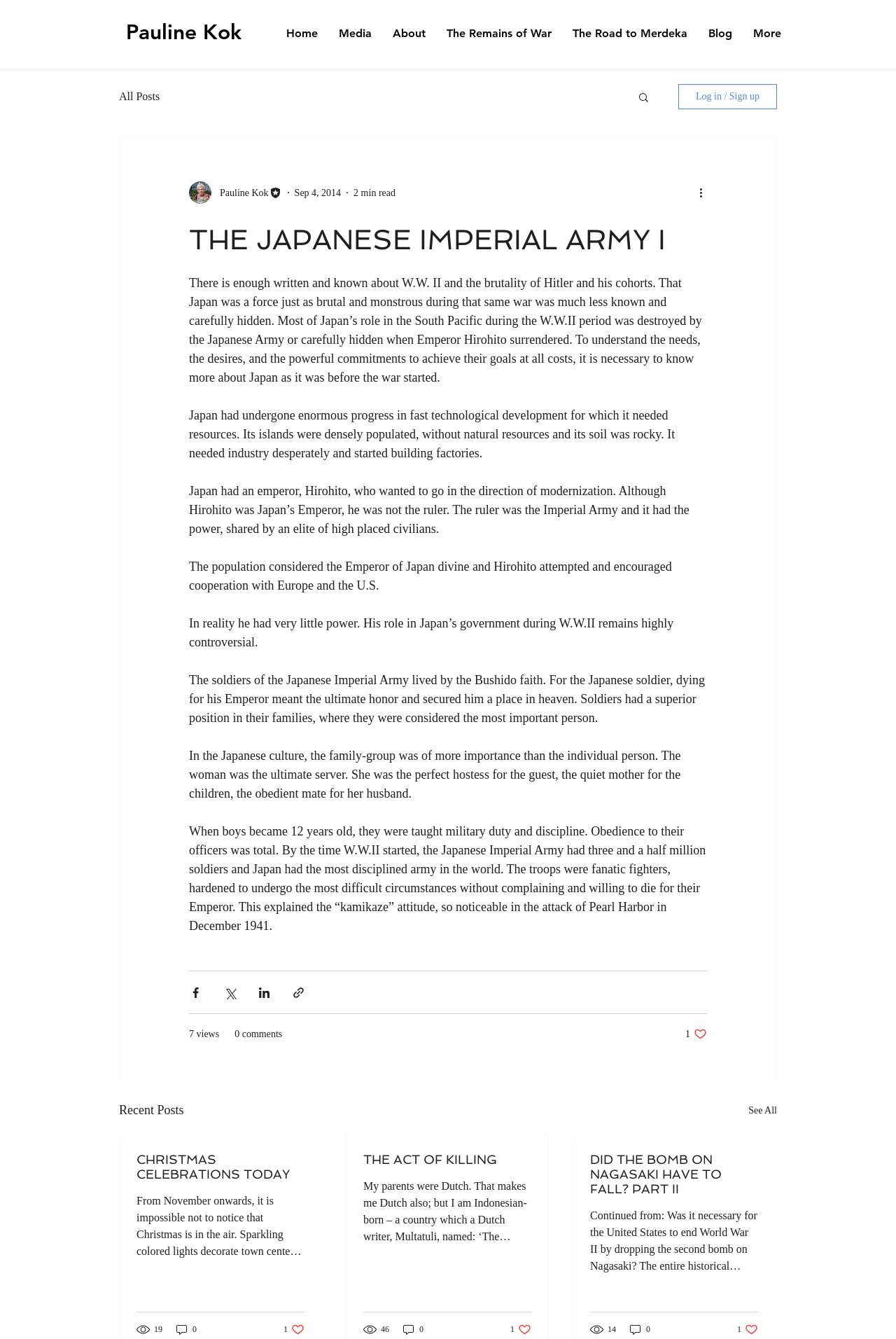Please find the bounding box coordinates of the element that must be clicked to perform the given instruction: "Log in or sign up". The coordinates should be four float numbers from 0 to 1, i.e., [left, top, right, bottom].

[0.757, 0.063, 0.867, 0.082]